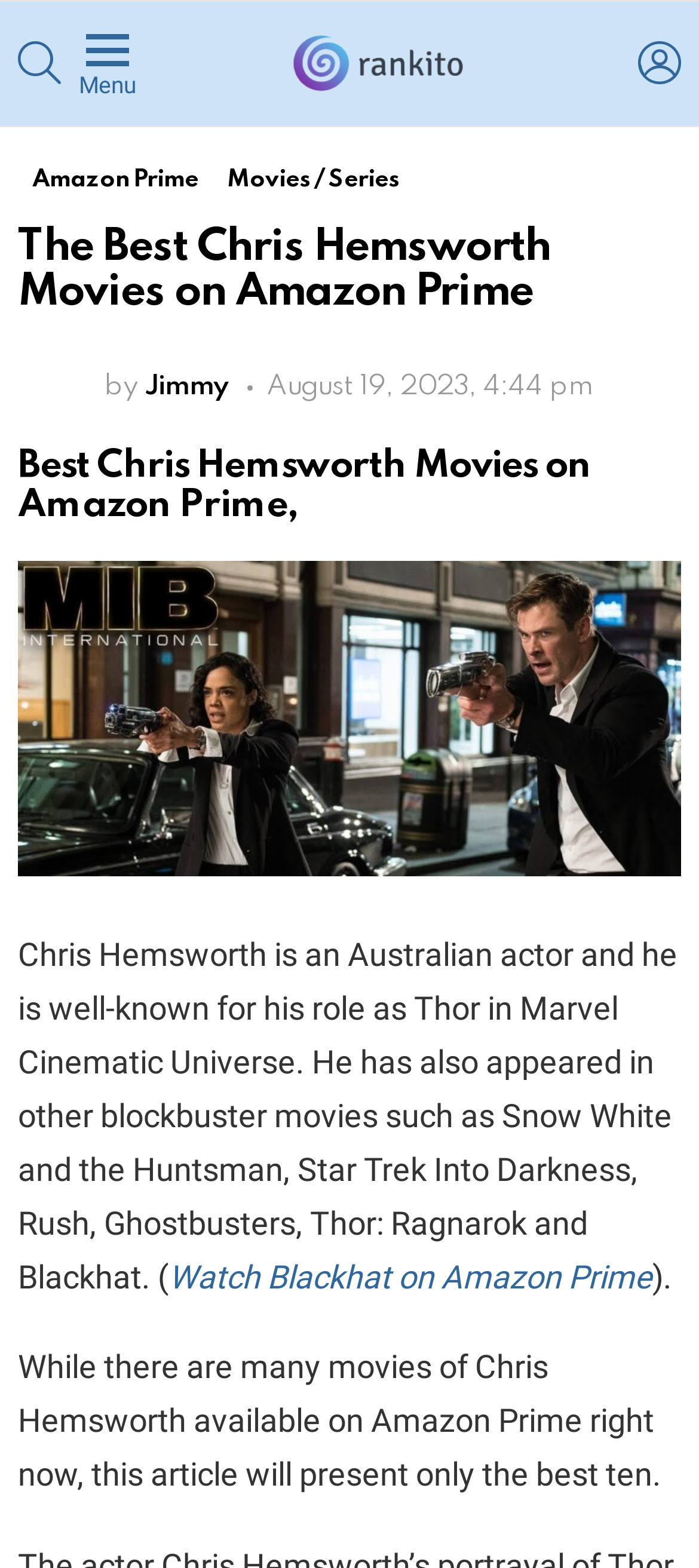Please determine the headline of the webpage and provide its content.

The Best Chris Hemsworth Movies on Amazon Prime